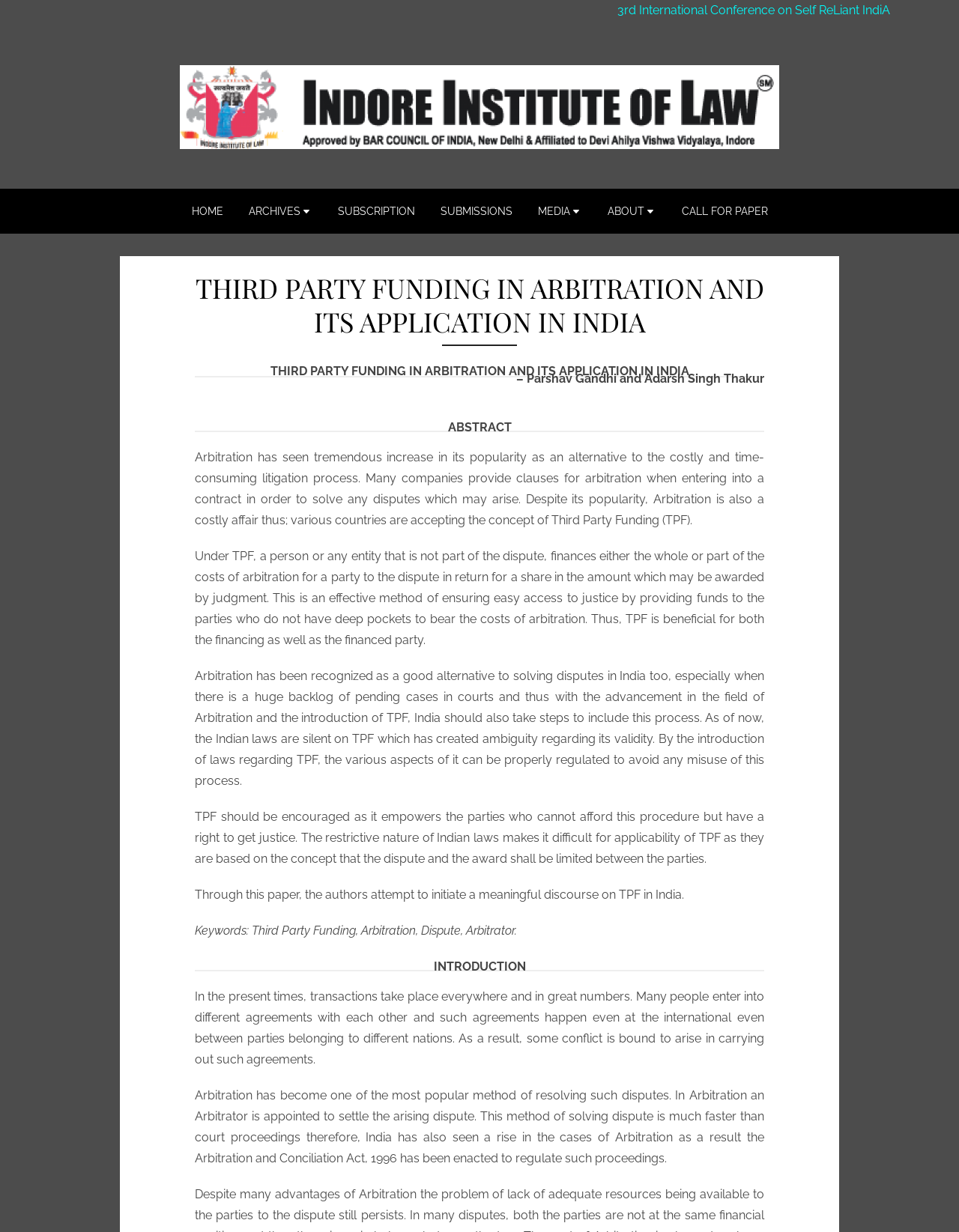Give the bounding box coordinates for the element described as: "alt="Indore Institute Of Law"".

[0.188, 0.112, 0.812, 0.123]